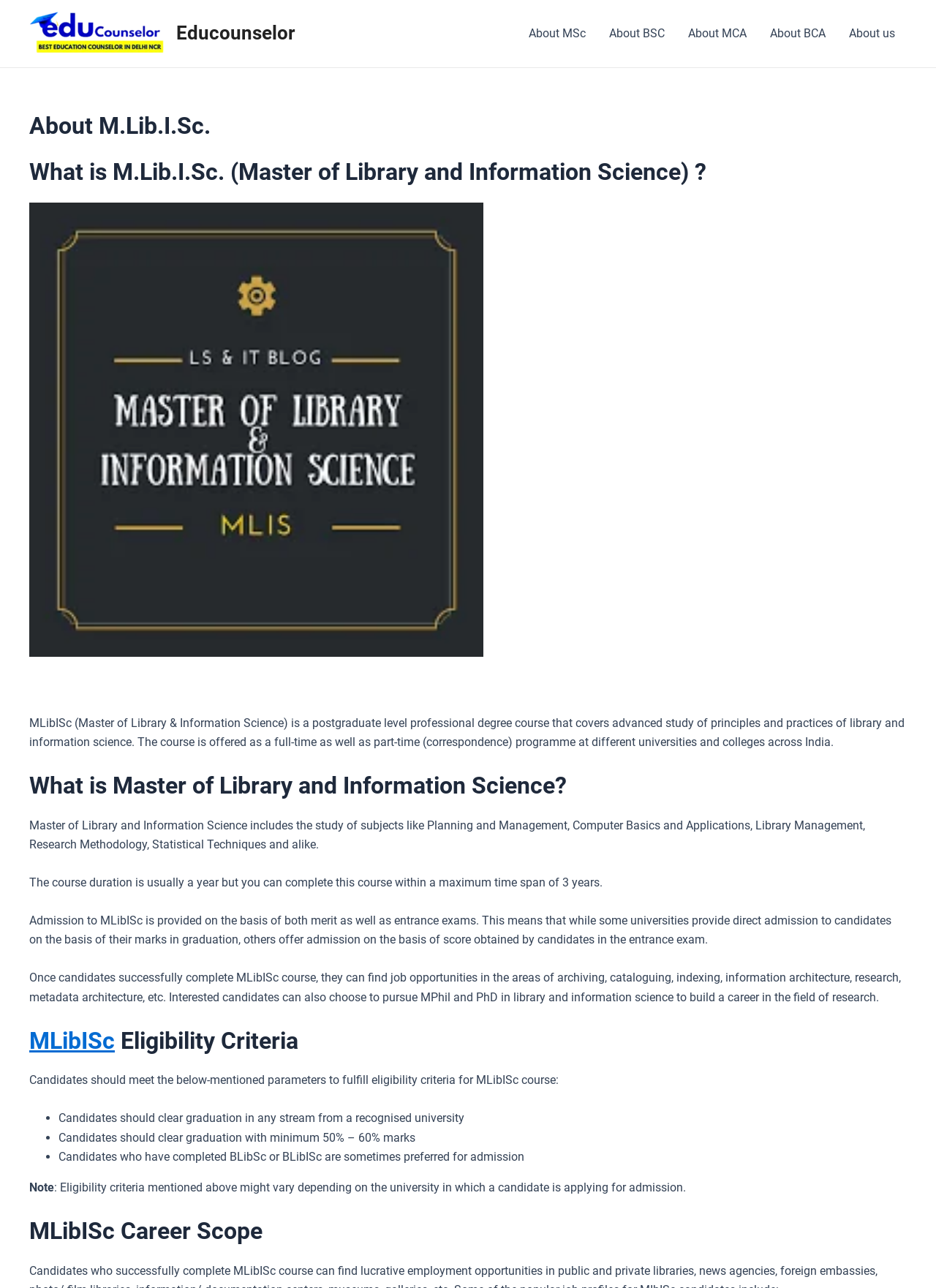What are the eligibility criteria for MLibISc course?
Based on the image, give a concise answer in the form of a single word or short phrase.

Graduation in any stream with 50%-60% marks